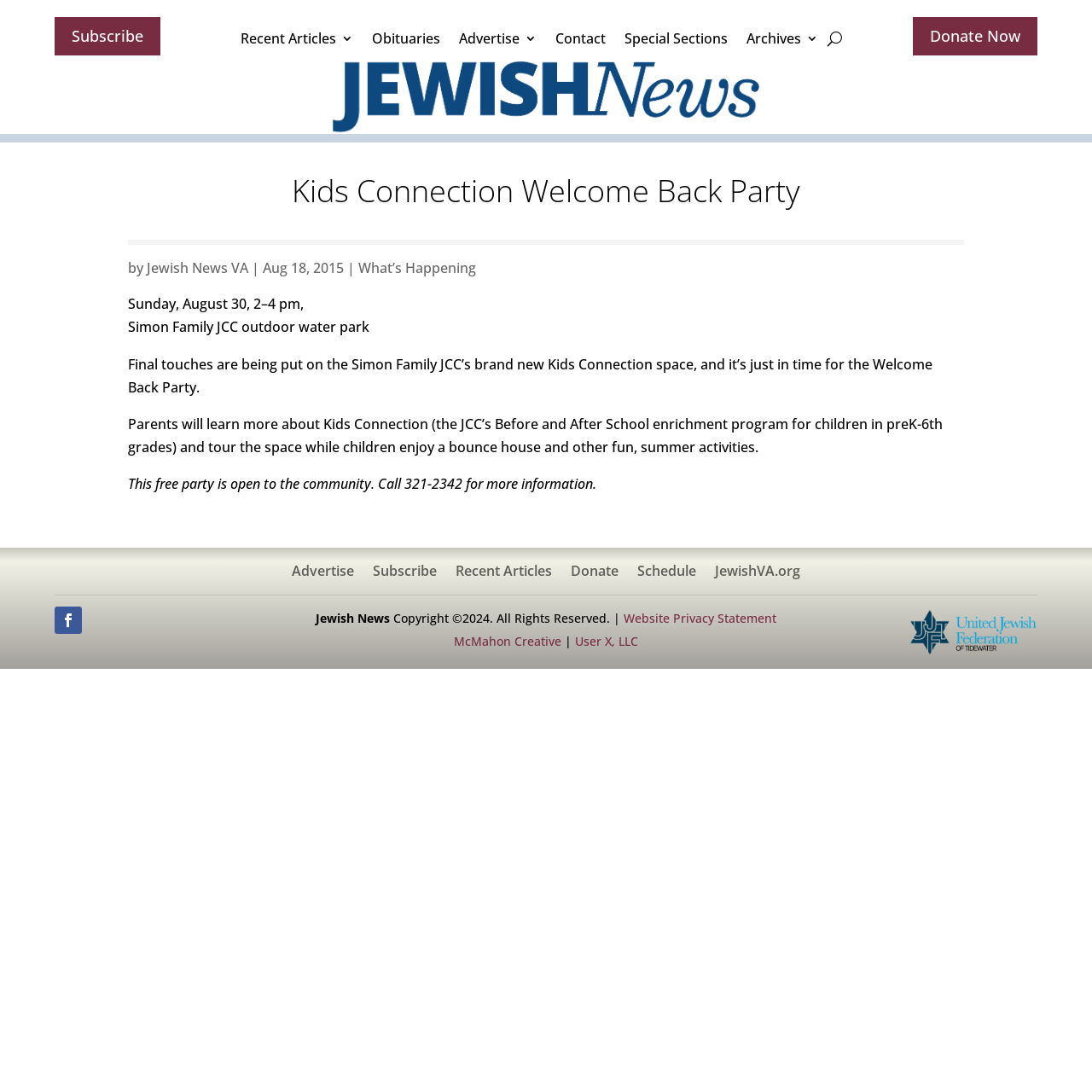Given the element description: "Jewish News VA", predict the bounding box coordinates of this UI element. The coordinates must be four float numbers between 0 and 1, given as [left, top, right, bottom].

[0.134, 0.237, 0.227, 0.254]